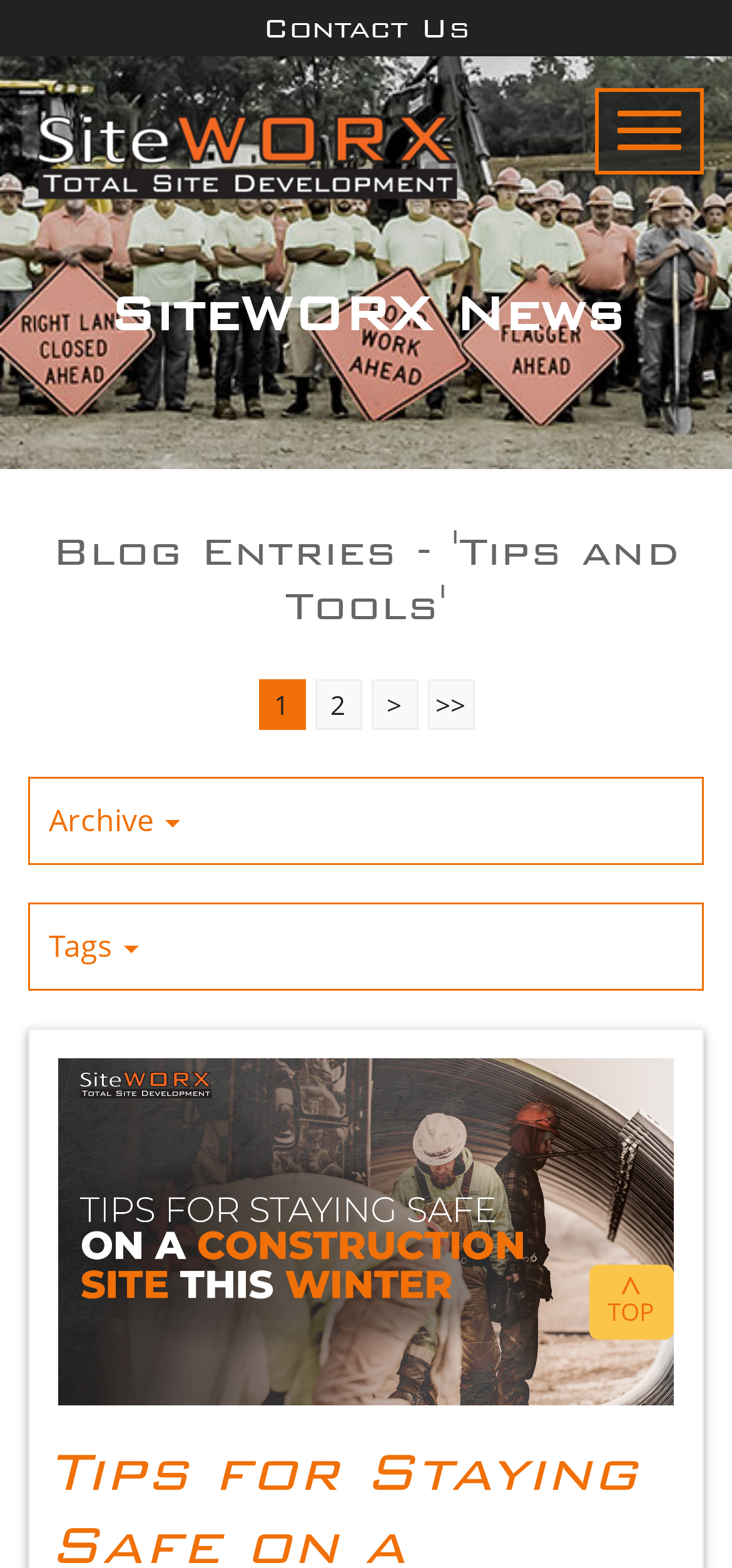Summarize the webpage with intricate details.

The webpage is about the news section of SiteWORX, a company based in Ohio. At the top left corner, there is a logo of SiteWORX Ohio, which is an image. Next to the logo, there is a heading that reads "SiteWORX News". 

On the top right corner, there are two links: "Contact Us" and a button to "Toggle navigation". The navigation button is not expanded by default. 

Below the logo and the navigation section, there is a heading that reads "Blog Entries - 'Tips and Tools'". This is followed by a series of links to different pages, including "1", "2", ">", and ">>", which are likely pagination links. 

Further down, there are two more links: "Archive" and "Tags", which are likely related to the blog entries. 

The main content of the page is an image of three construction workers with a caption that reads "Tips for Staying Safe on a Construction Site this Winter". This image takes up most of the page. 

At the bottom right corner, there is a link that reads "^ TOP", which likely takes the user back to the top of the page.